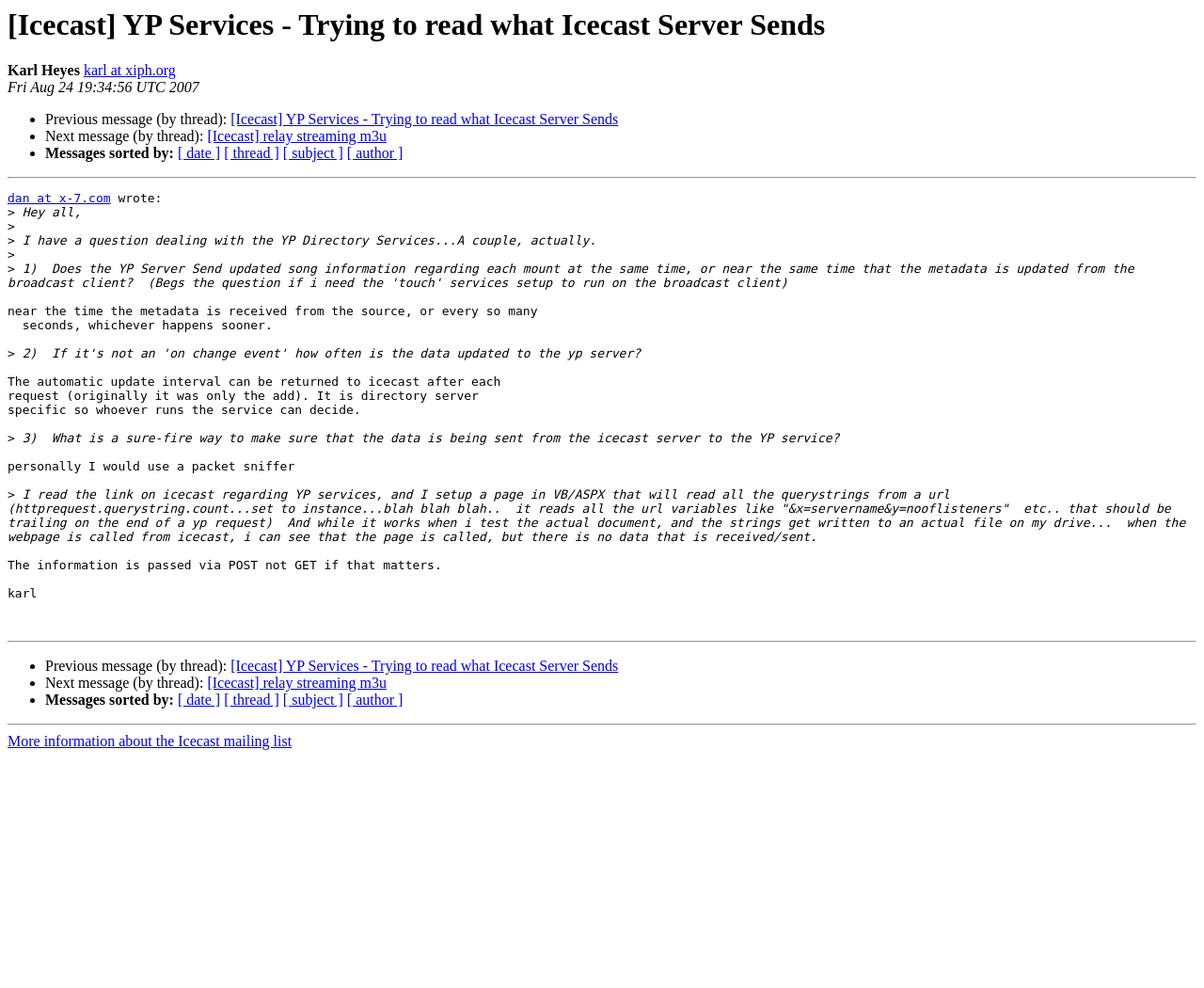Find the bounding box coordinates for the element that must be clicked to complete the instruction: "View next message". The coordinates should be four float numbers between 0 and 1, indicated as [left, top, right, bottom].

[0.172, 0.13, 0.321, 0.146]